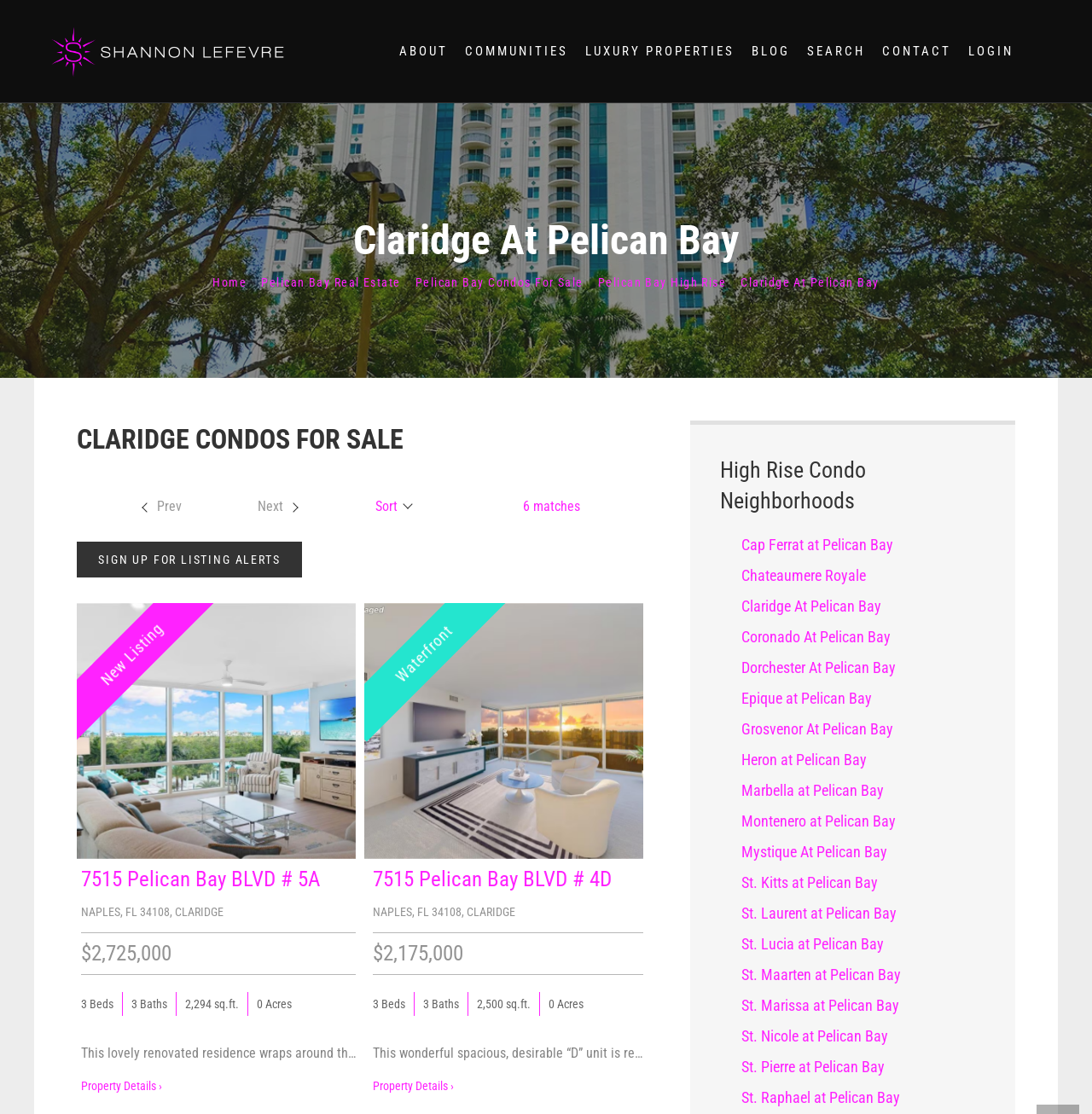Please identify the bounding box coordinates of the clickable element to fulfill the following instruction: "Click on the 'previous slide' button". The coordinates should be four float numbers between 0 and 1, i.e., [left, top, right, bottom].

[0.066, 0.645, 0.095, 0.675]